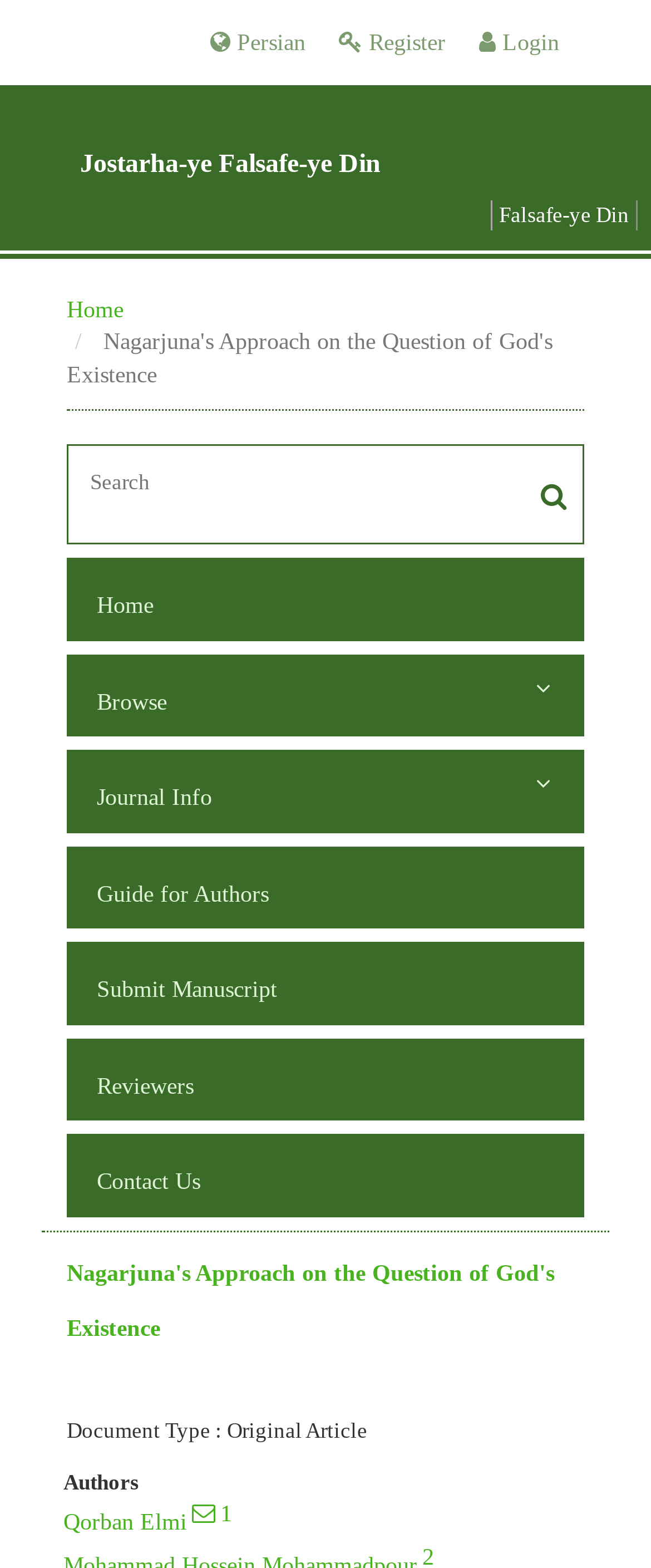Identify the bounding box of the UI element that matches this description: "Jostarha-ye Falsafe-ye Din".

[0.123, 0.086, 0.877, 0.127]